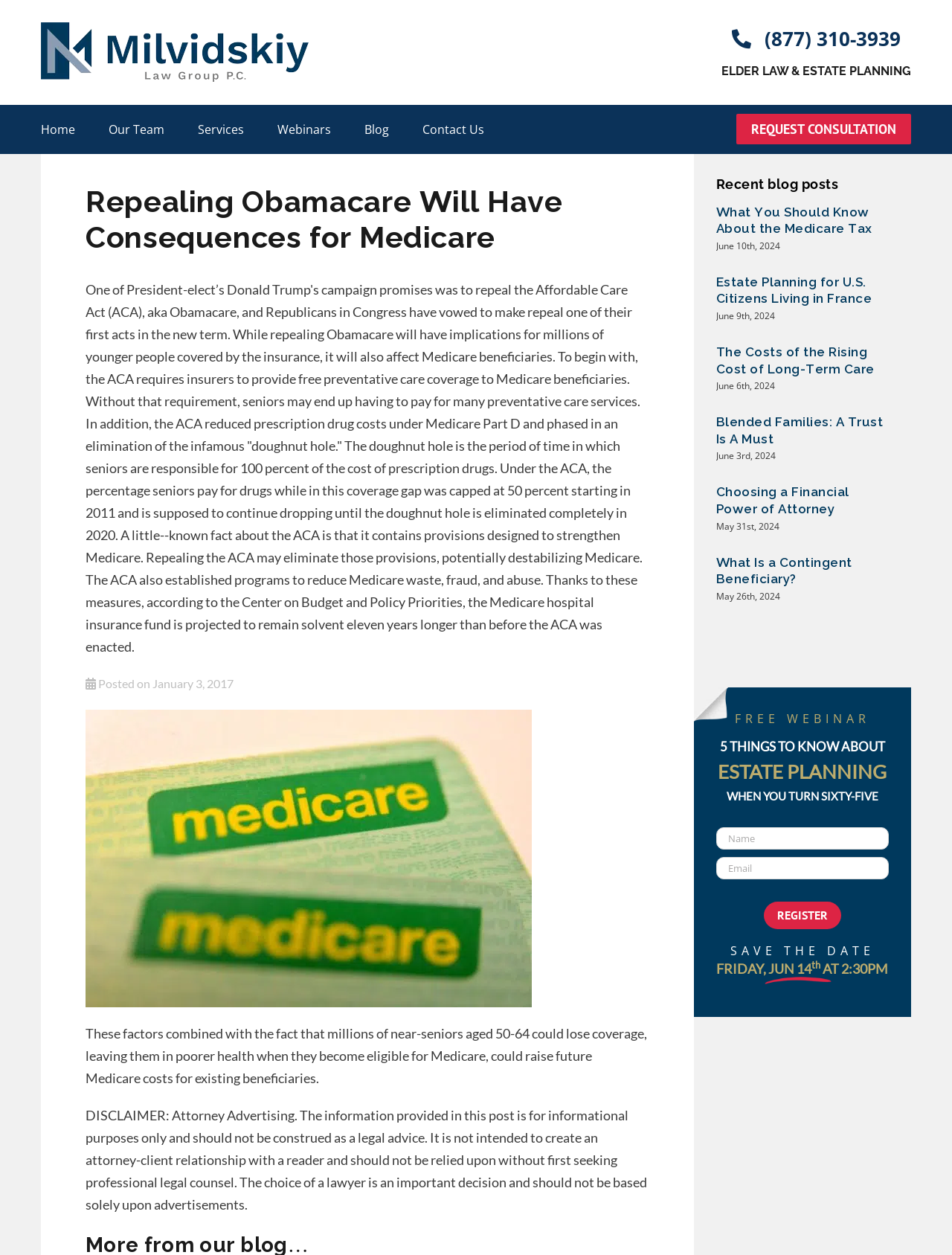Please determine the bounding box of the UI element that matches this description: parent_node: (877) 310-3939. The coordinates should be given as (top-left x, top-left y, bottom-right x, bottom-right y), with all values between 0 and 1.

[0.043, 0.018, 0.324, 0.065]